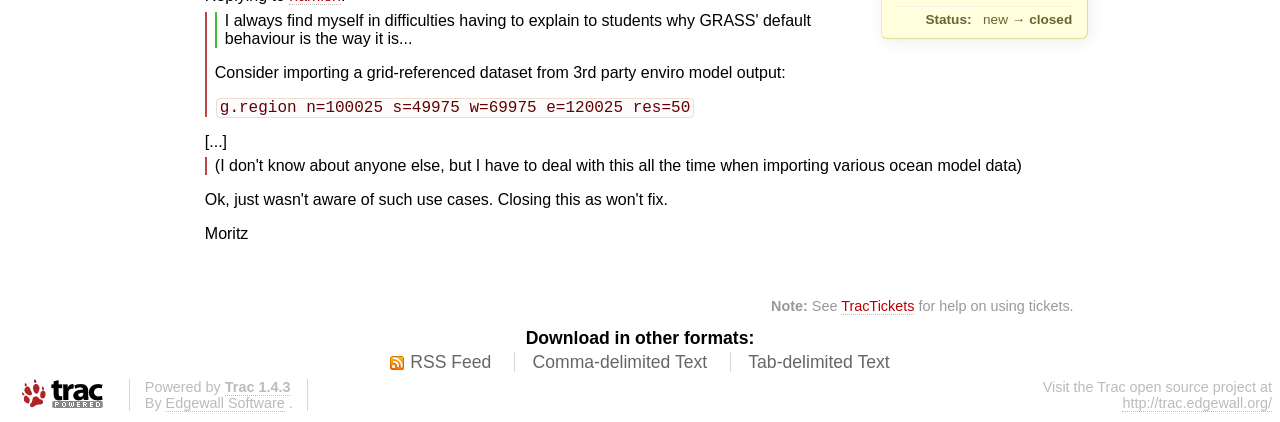What is the command to set the region in the 3rd party enviro model output?
Look at the screenshot and give a one-word or phrase answer.

g.region n=100025 s=49975 w=69975 e=120025 res=50